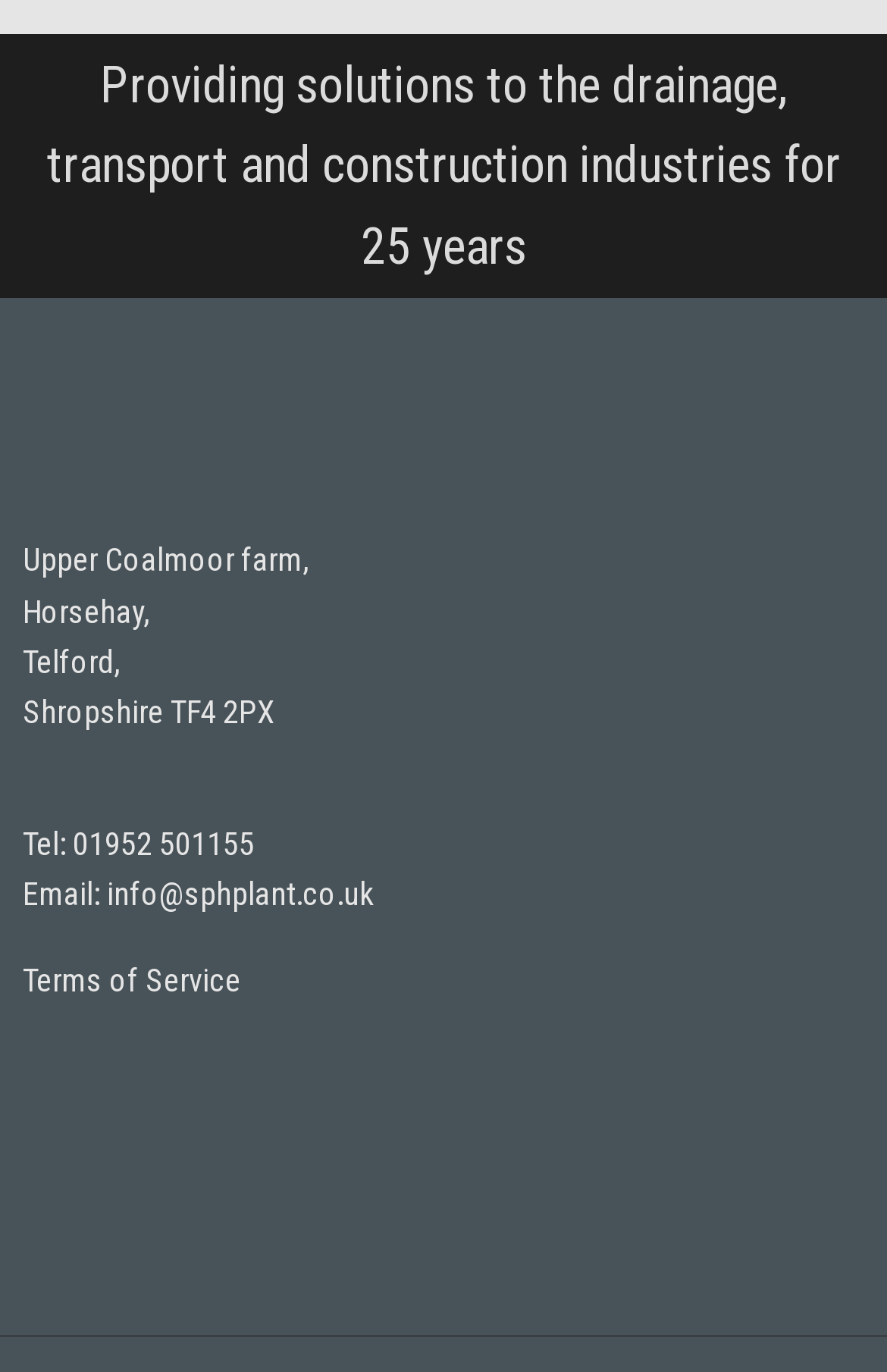Locate the UI element described by Terms of Service and provide its bounding box coordinates. Use the format (top-left x, top-left y, bottom-right x, bottom-right y) with all values as floating point numbers between 0 and 1.

[0.026, 0.7, 0.272, 0.727]